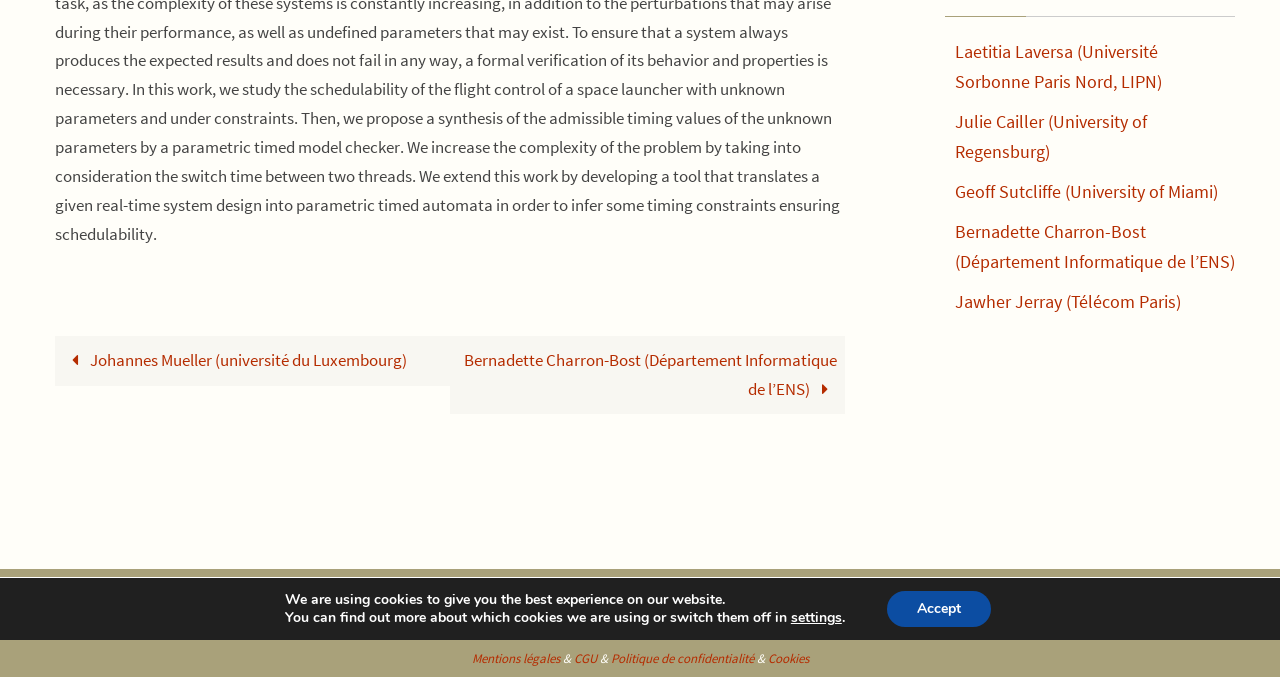Identify the bounding box of the HTML element described as: "Jawher Jerray (Télécom Paris)".

[0.746, 0.428, 0.923, 0.464]